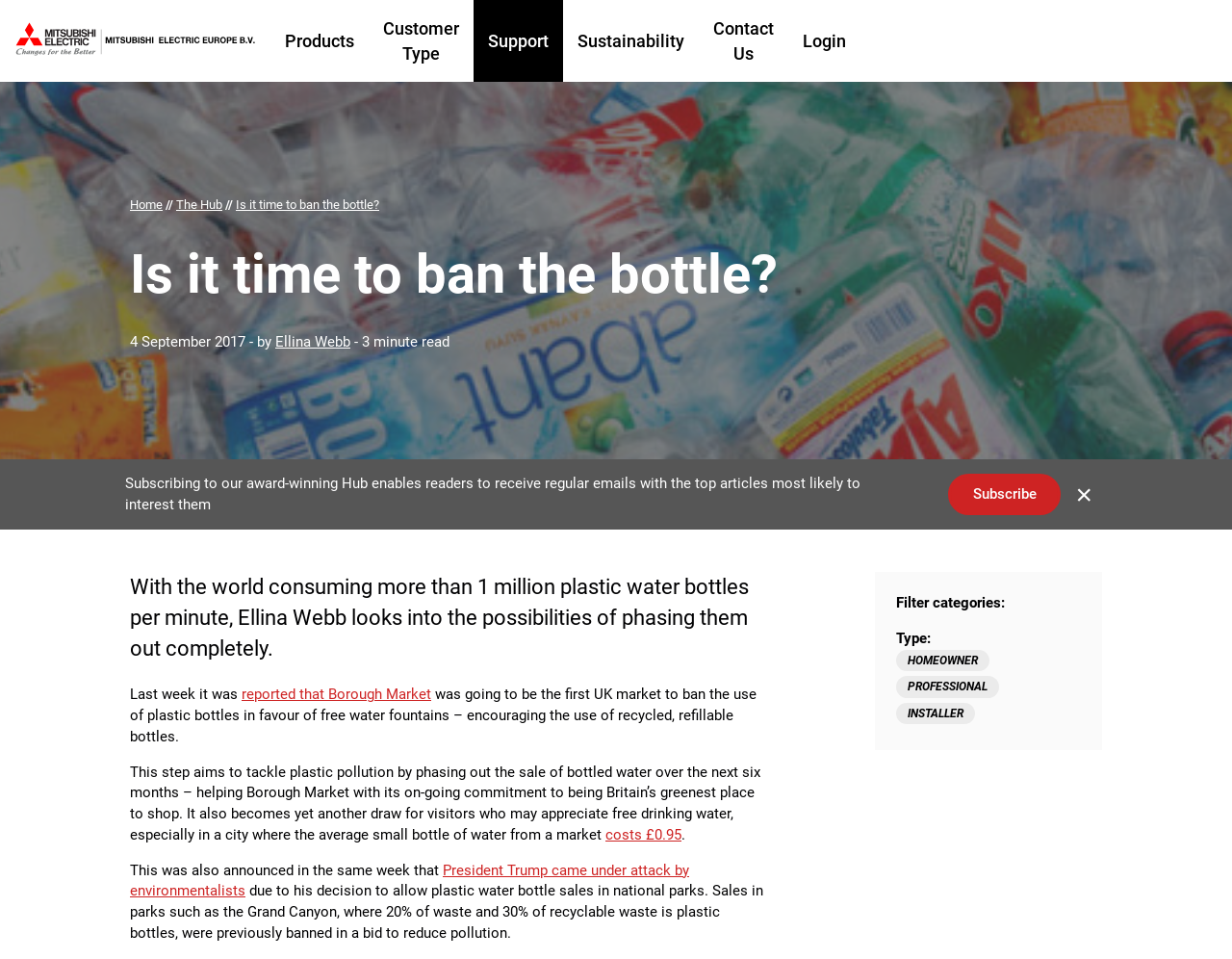Answer the question below with a single word or a brief phrase: 
What percentage of waste in national parks like the Grand Canyon is plastic bottles?

20%